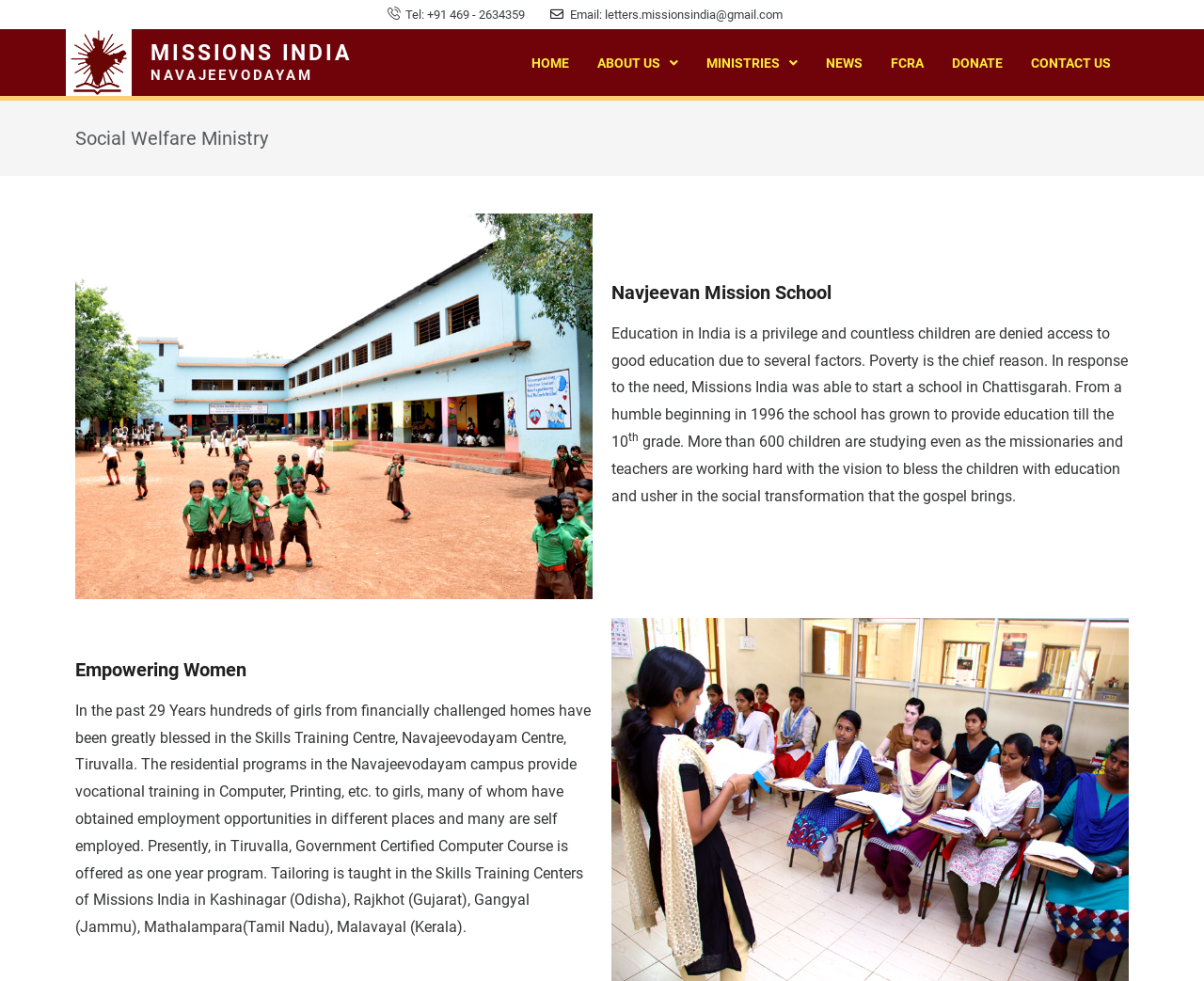Determine the bounding box coordinates of the clickable element to achieve the following action: 'Click the 'HOME' link'. Provide the coordinates as four float values between 0 and 1, formatted as [left, top, right, bottom].

[0.43, 0.043, 0.485, 0.085]